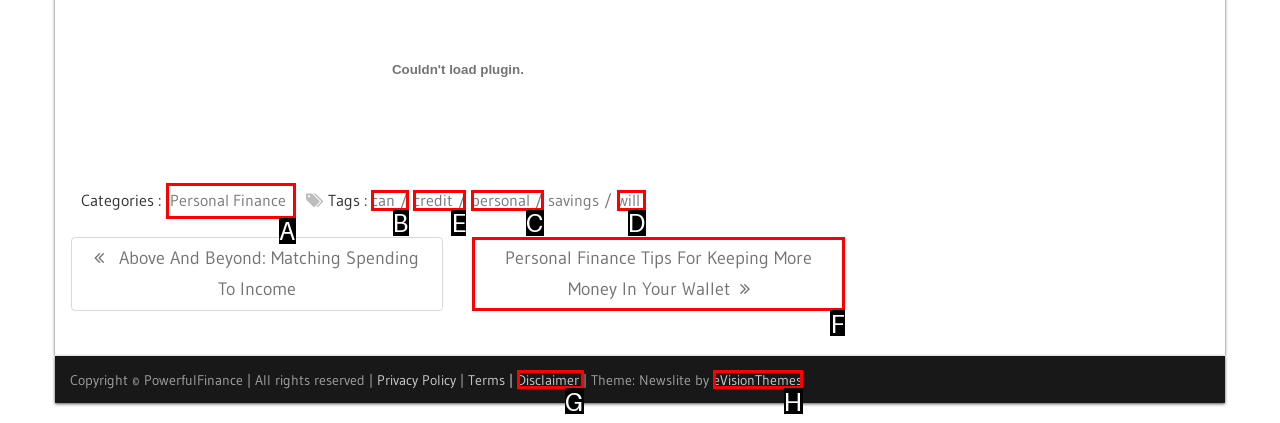Select the letter of the UI element that matches this task: Browse the 'credit' tag
Provide the answer as the letter of the correct choice.

E